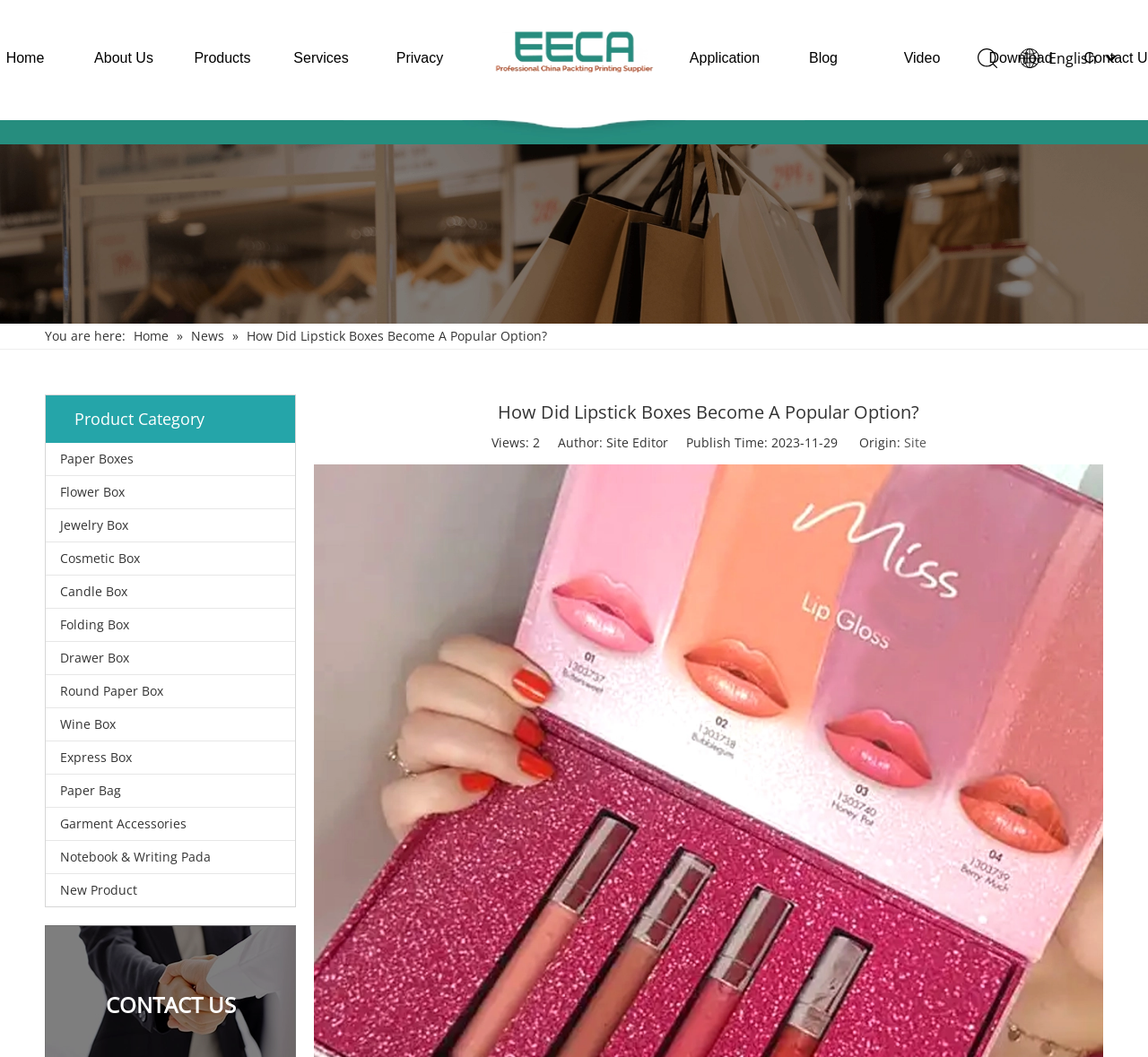Identify the bounding box coordinates of the part that should be clicked to carry out this instruction: "Learn about 'Sustainability'".

[0.595, 0.139, 0.659, 0.163]